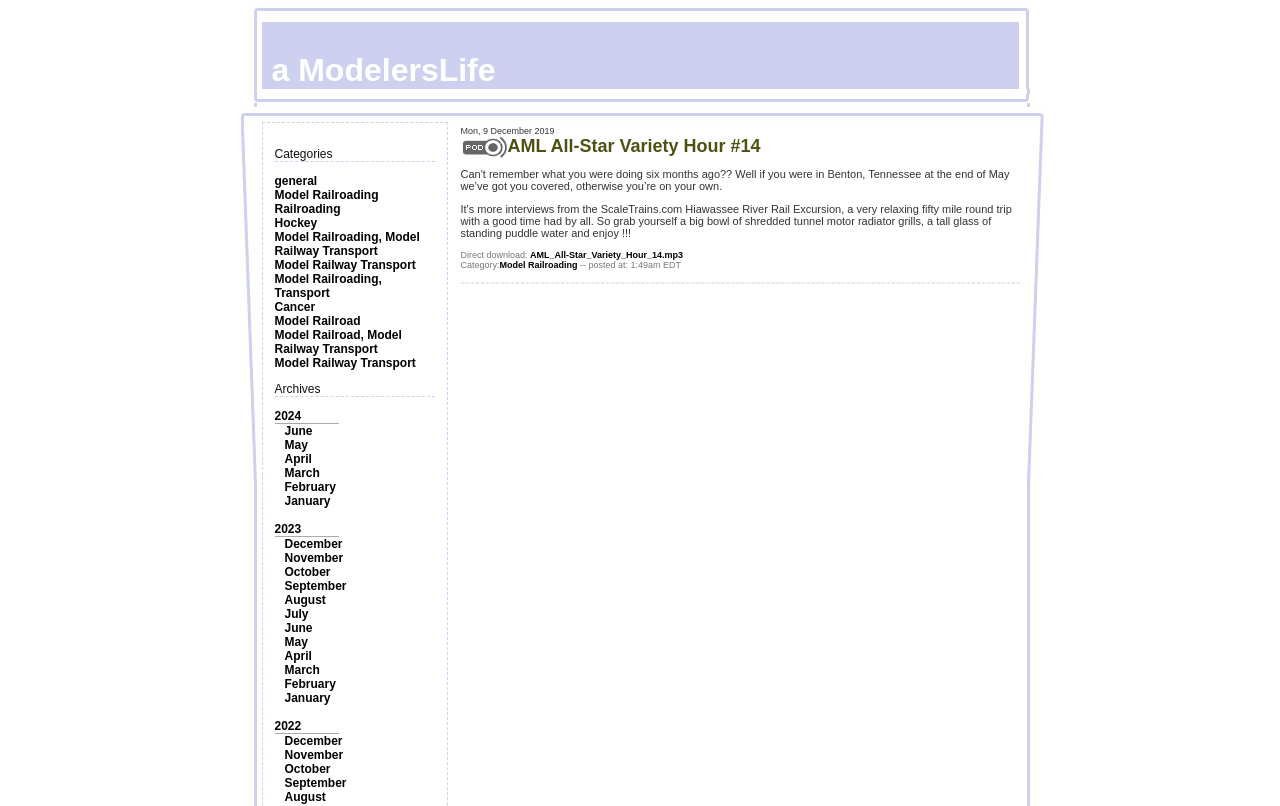How many links are there in the categories section?
Please use the image to deliver a detailed and complete answer.

I found the number of links in the categories section by counting the links under the 'Categories' heading, which are 'general', 'Model Railroading', 'Railroading', 'Hockey', 'Model Railroading, Model Railway Transport', 'Model Railway Transport', 'Model Railroading, Transport', 'Cancer', and 'Model Railroad'.